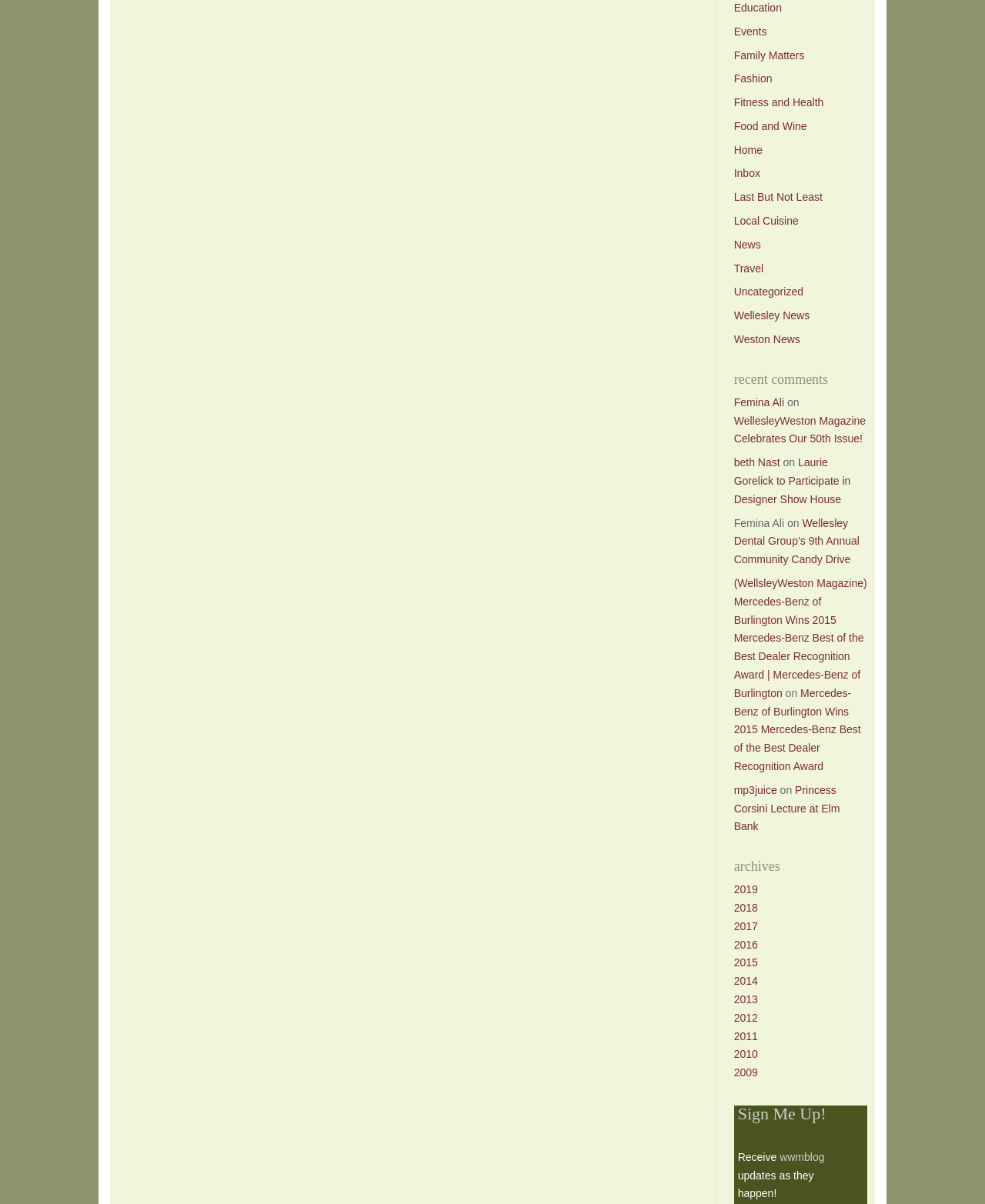Find the bounding box coordinates of the element you need to click on to perform this action: 'Click on 'Events''. The coordinates should be represented by four float values between 0 and 1, in the format [left, top, right, bottom].

[0.745, 0.001, 0.779, 0.012]